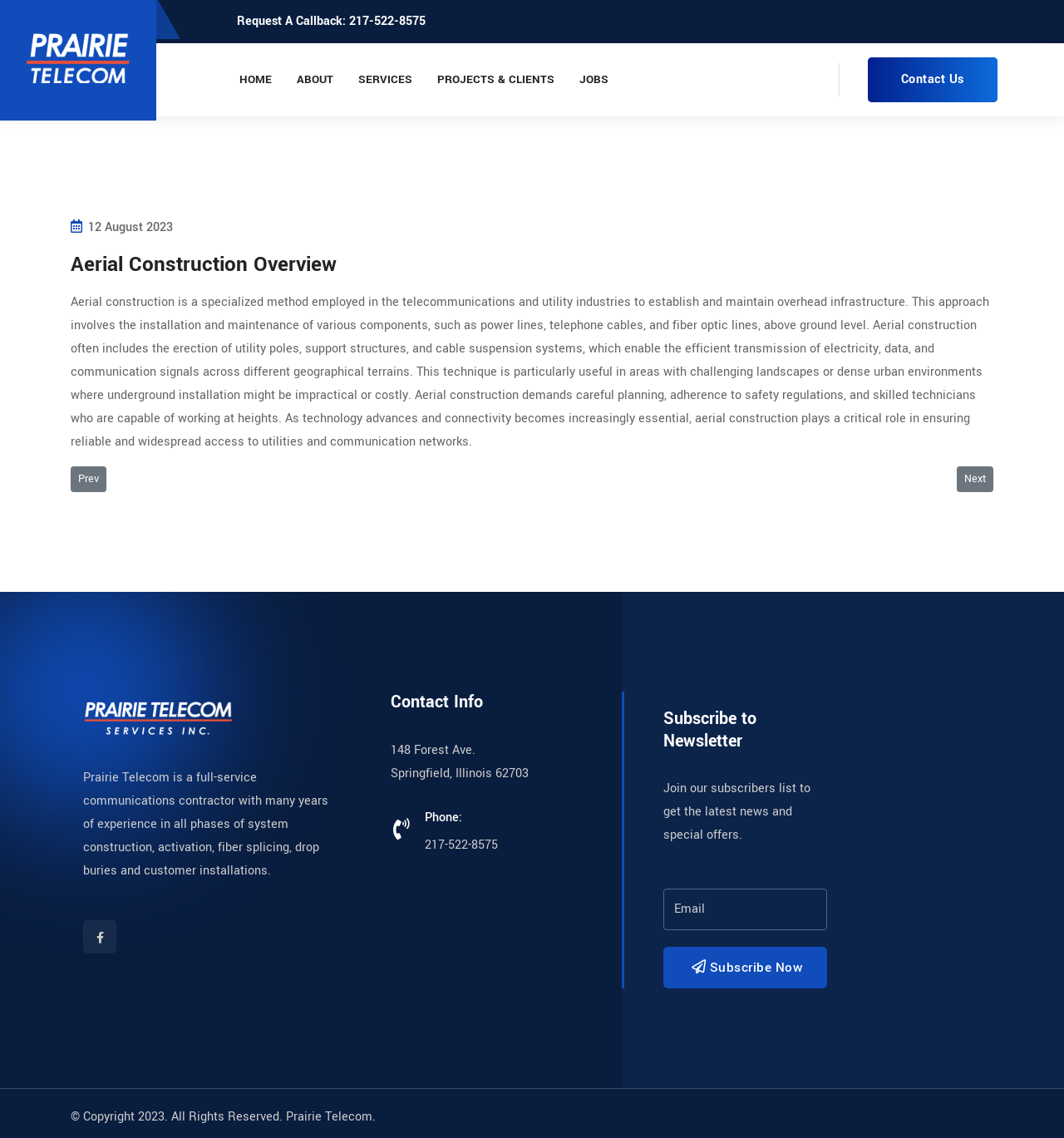Respond concisely with one word or phrase to the following query:
What is the purpose of aerial construction?

Establish and maintain overhead infrastructure